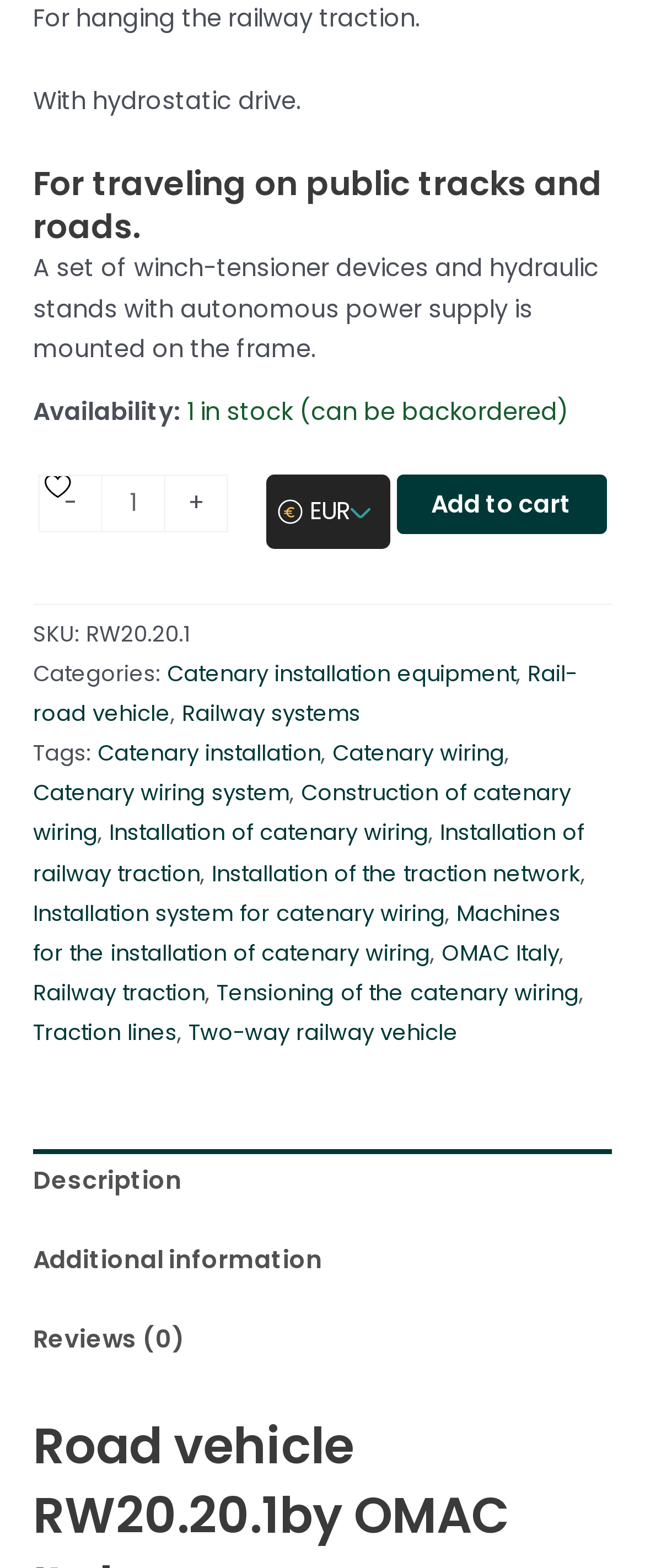Specify the bounding box coordinates of the area that needs to be clicked to achieve the following instruction: "Increase the product quantity".

[0.255, 0.302, 0.353, 0.339]